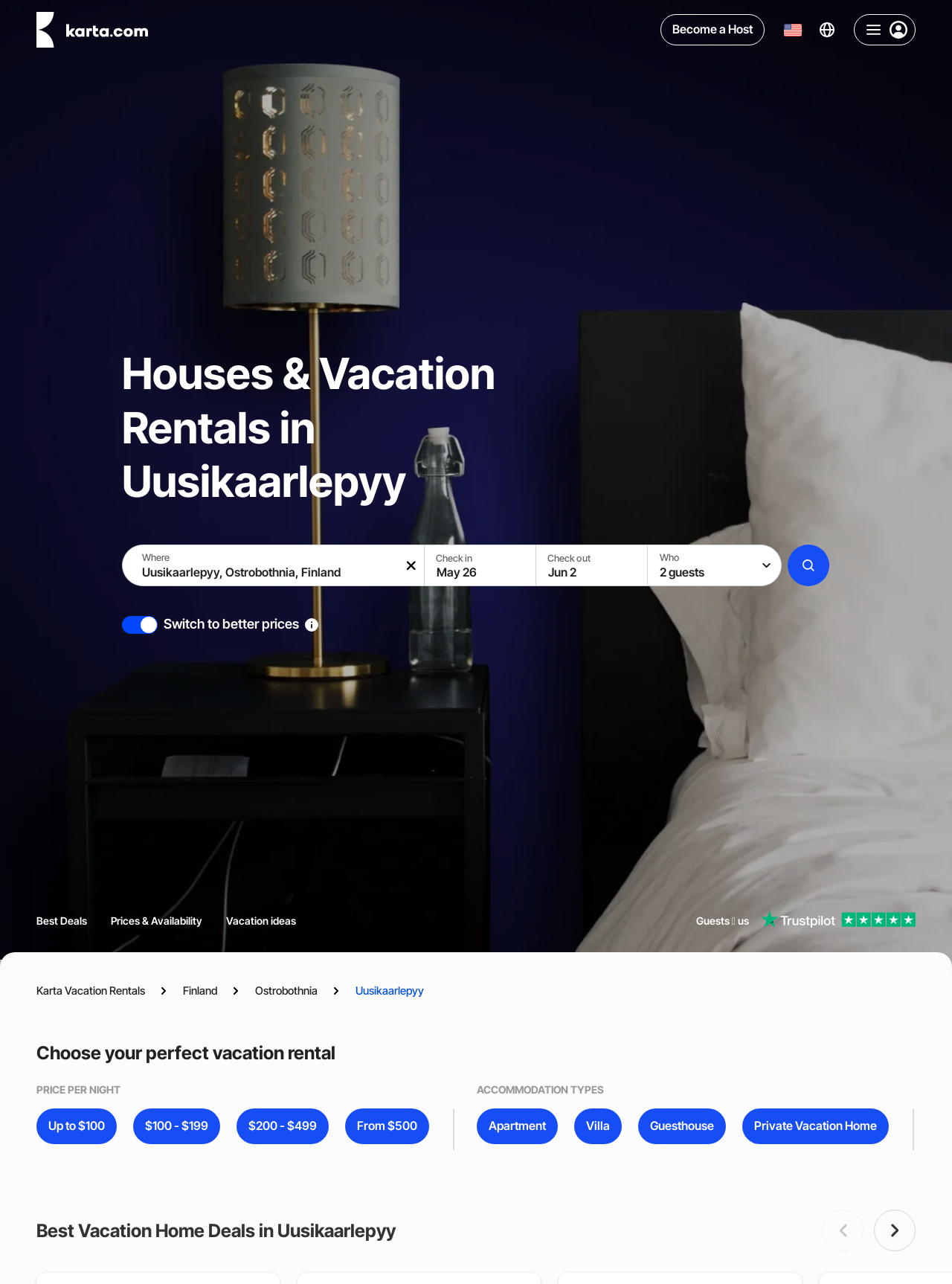What is the location of the vacation rentals?
Look at the image and respond to the question as thoroughly as possible.

I found the location of the vacation rentals by looking at the text input field labeled 'Where' which has a default value of 'Uusikaarlepyy, Ostrobothnia, Finland'.